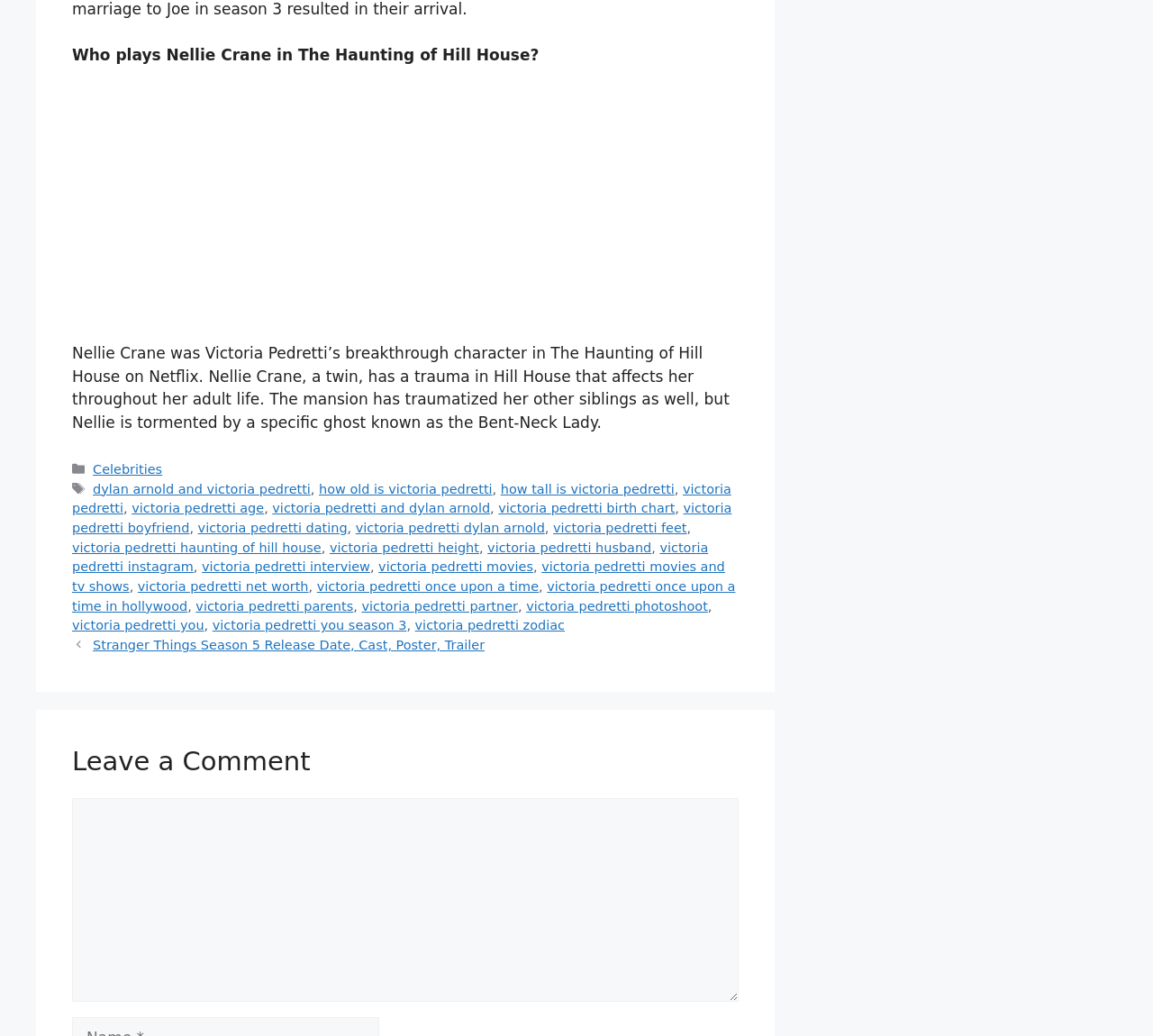What is the name of the twin in Hill House that affects Nellie Crane throughout her adult life?
From the screenshot, provide a brief answer in one word or phrase.

Nellie Crane